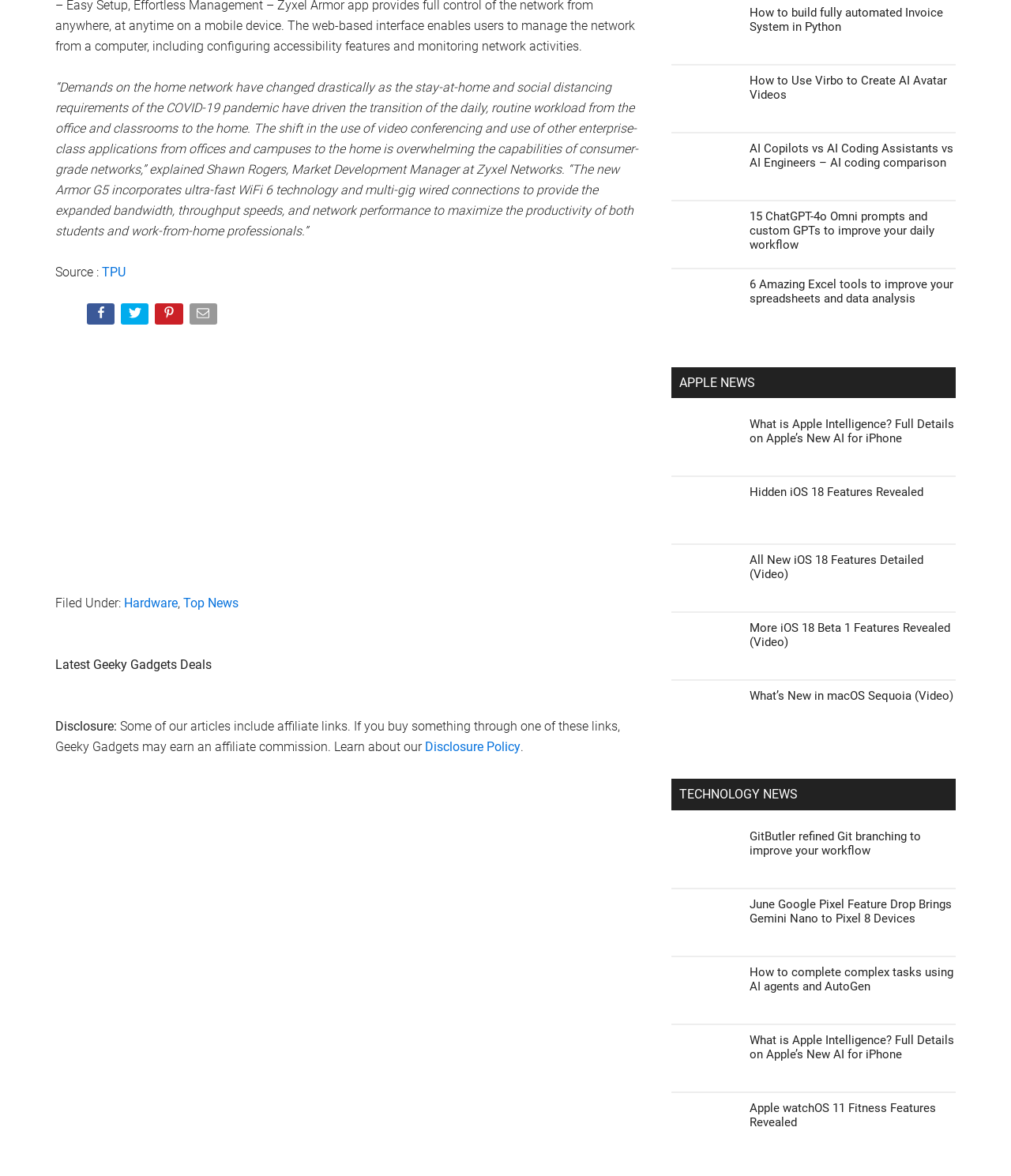Please locate the bounding box coordinates for the element that should be clicked to achieve the following instruction: "Read the article about Apple Intelligence". Ensure the coordinates are given as four float numbers between 0 and 1, i.e., [left, top, right, bottom].

[0.664, 0.355, 0.945, 0.406]